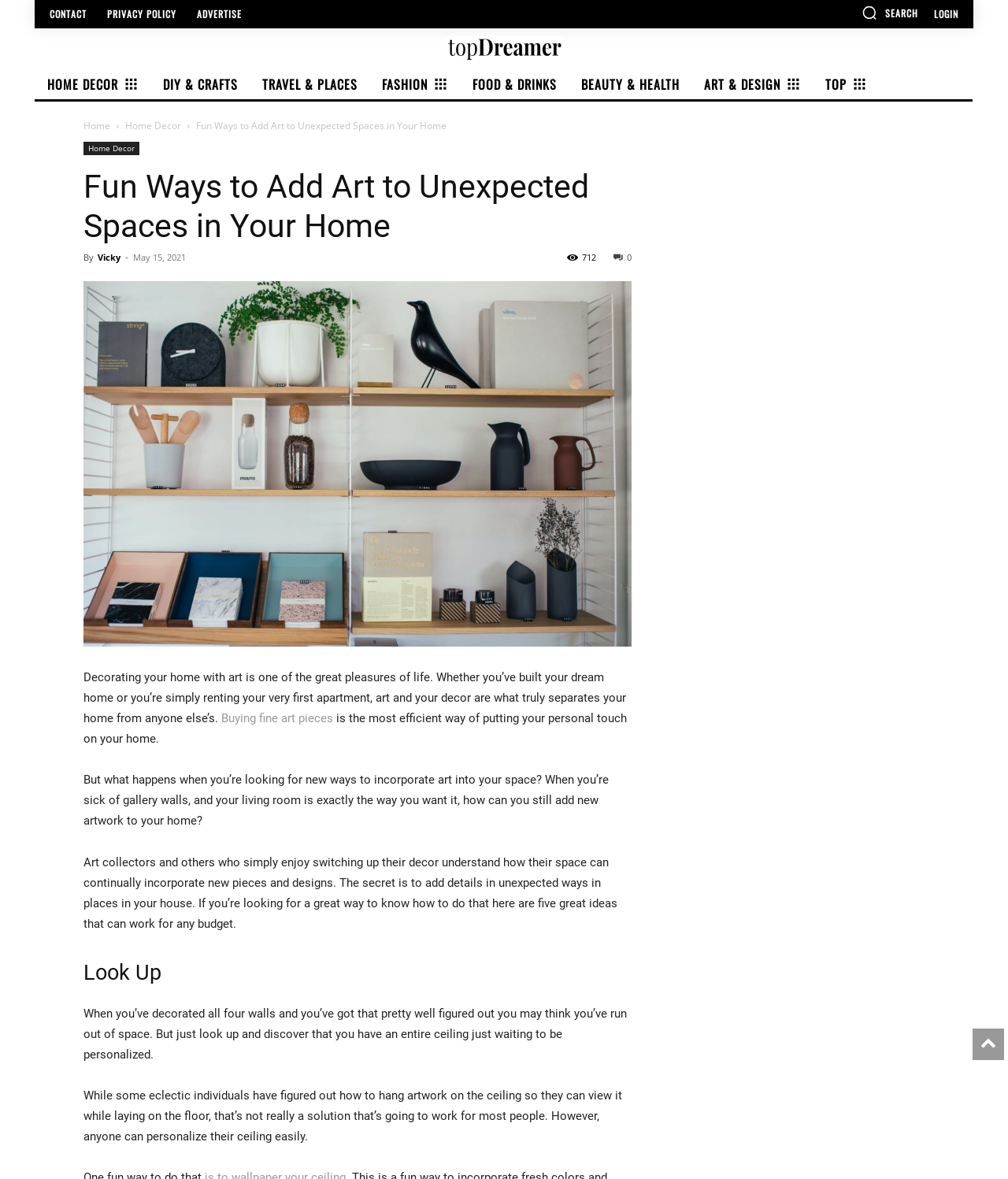Please reply to the following question using a single word or phrase: 
What is the tone of the article?

Informative